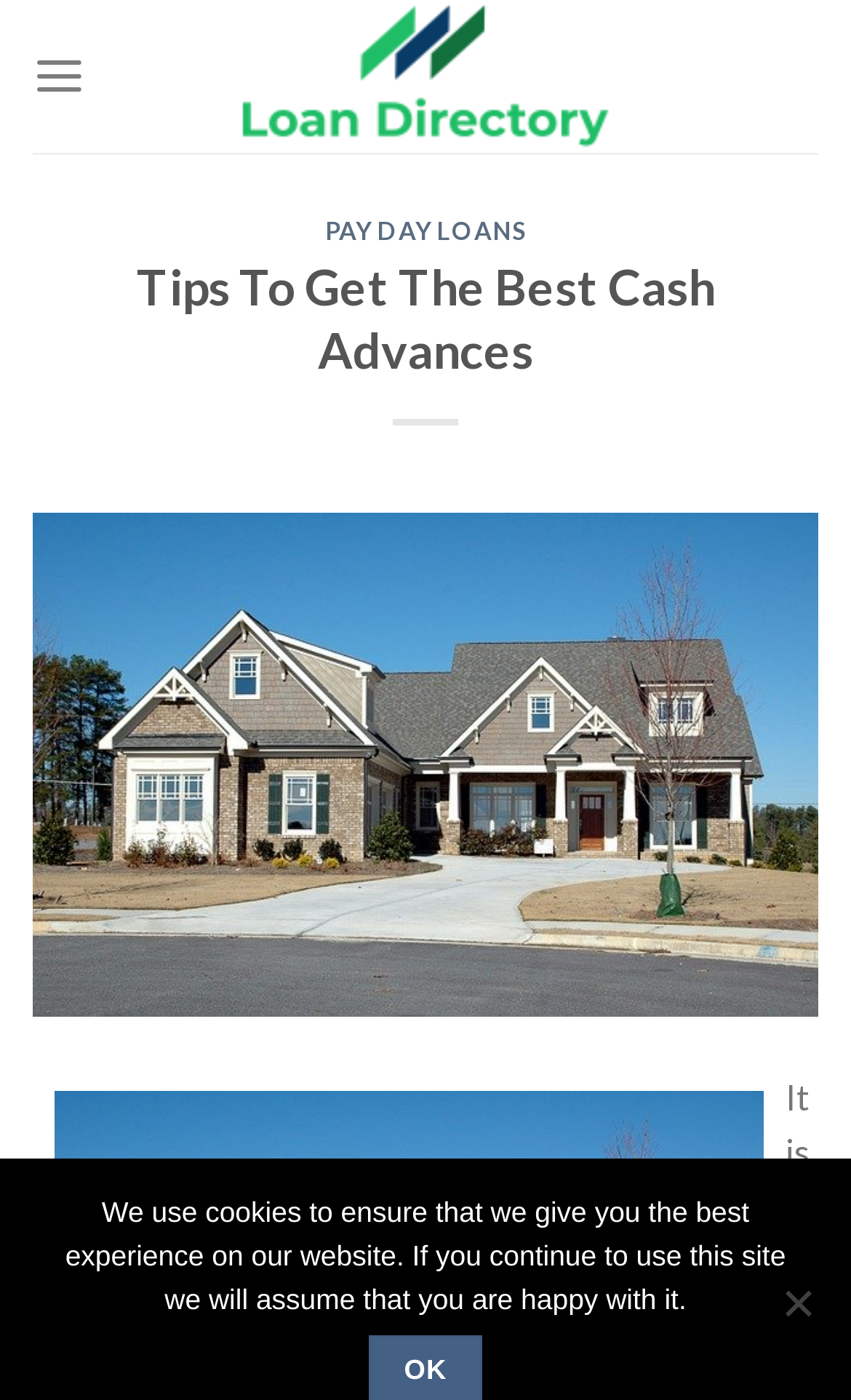Extract the bounding box coordinates of the UI element described: "Pay Day Loans". Provide the coordinates in the format [left, top, right, bottom] with values ranging from 0 to 1.

[0.382, 0.154, 0.618, 0.175]